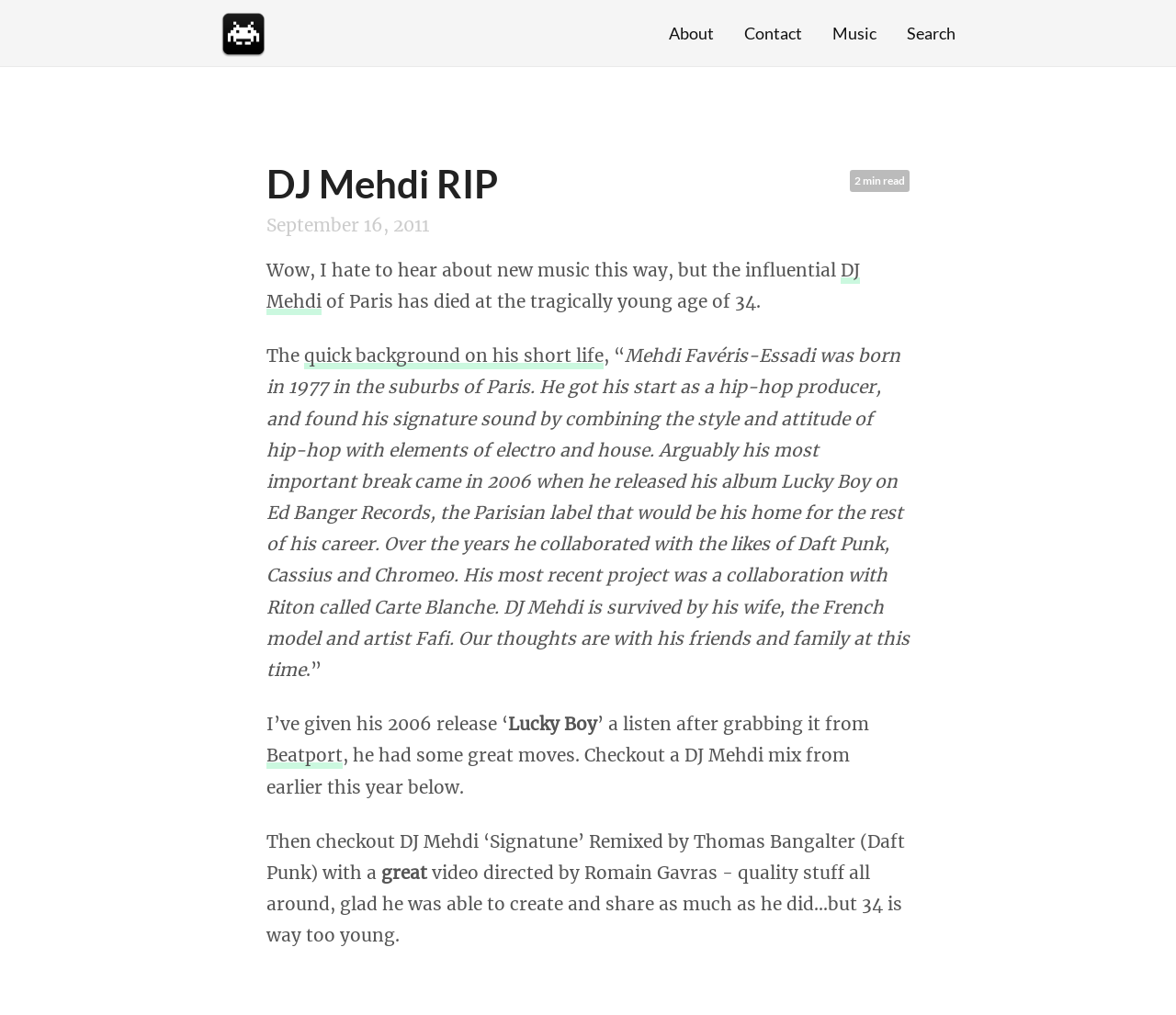Determine the bounding box coordinates of the clickable element to achieve the following action: 'Search for something again'. Provide the coordinates as four float values between 0 and 1, formatted as [left, top, right, bottom].

None